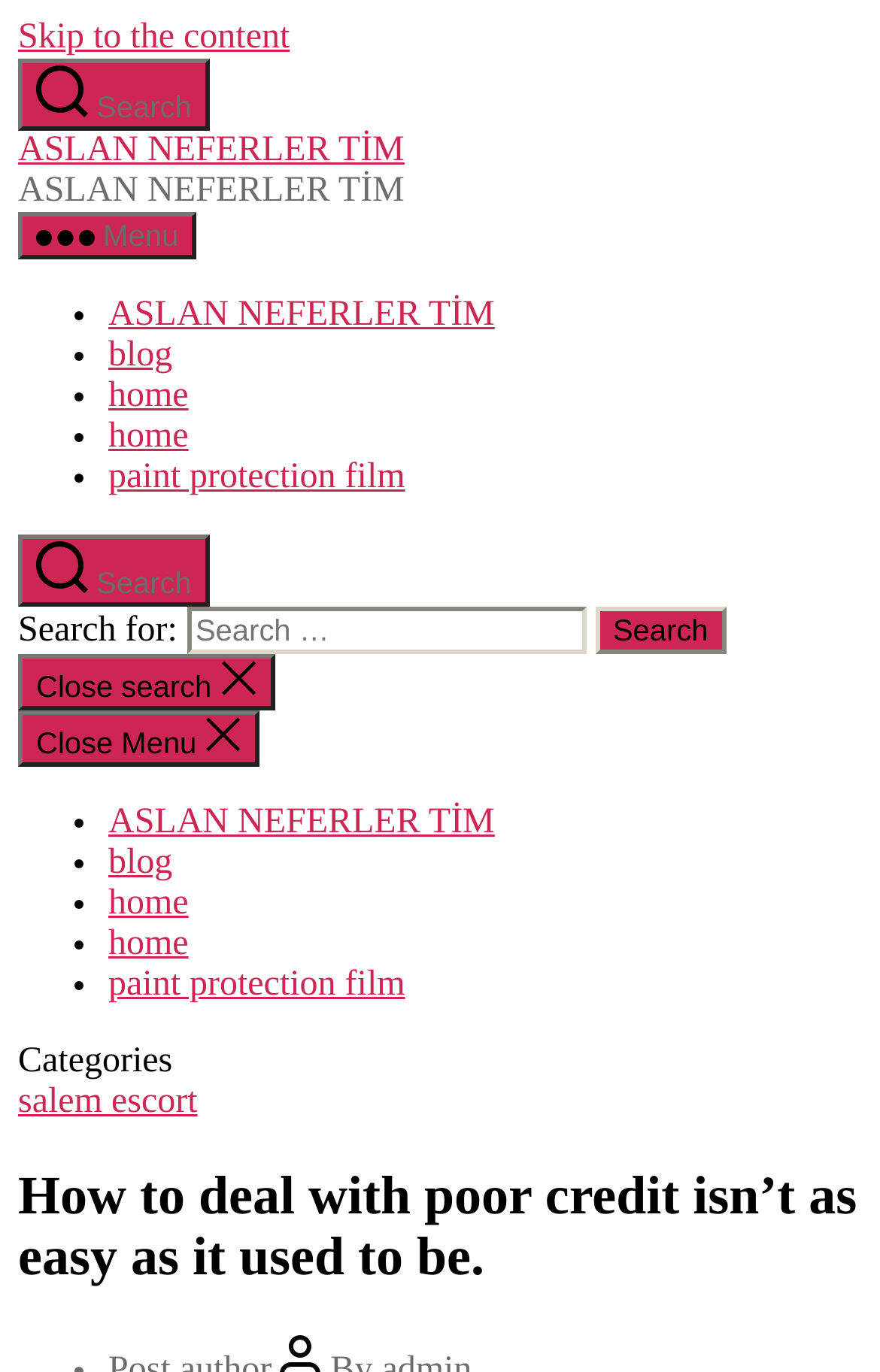Please identify the bounding box coordinates for the region that you need to click to follow this instruction: "Click the 'Close search' button".

[0.021, 0.477, 0.312, 0.518]